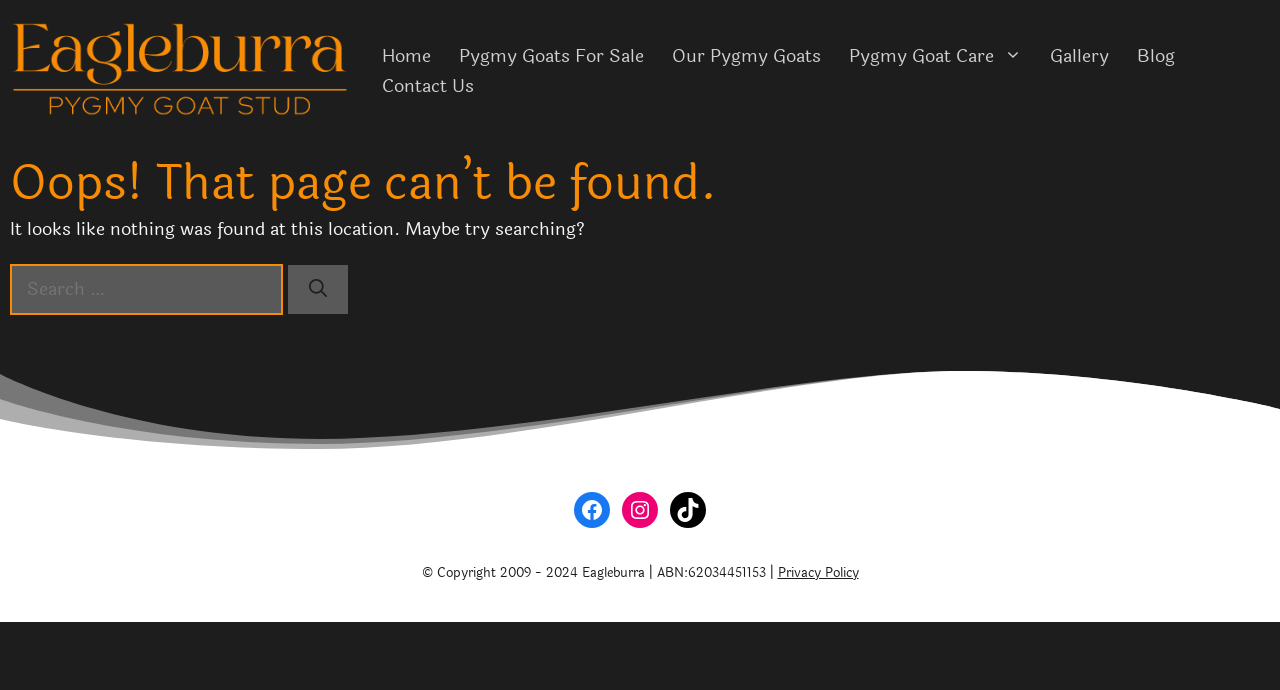Give a full account of the webpage's elements and their arrangement.

The webpage is titled "Page not found - Eagleburra Pygmy Goat Stud". At the top, there is a banner that spans the entire width of the page, containing a link to "Eagleburra Pygmy Goat Stud" with an accompanying image. Below the banner, there is a primary navigation menu with seven links: "Home", "Pygmy Goats For Sale", "Our Pygmy Goats", "Pygmy Goat Care", "Gallery", "Blog", and "Contact Us". These links are arranged horizontally across the page.

The main content area is divided into two sections. The top section contains a header with a heading that reads "Oops! That page can’t be found." Below the header, there is a paragraph of text that says "It looks like nothing was found at this location. Maybe try searching?" followed by a search box with a label "Search for:" and a "Search" button.

Below the search box, there is a large image that takes up most of the page's width. At the bottom of the page, there are three social media links to Facebook, Instagram, and TikTok, arranged horizontally. Finally, there is a copyright notice with a link to the "Privacy Policy" at the very bottom of the page.